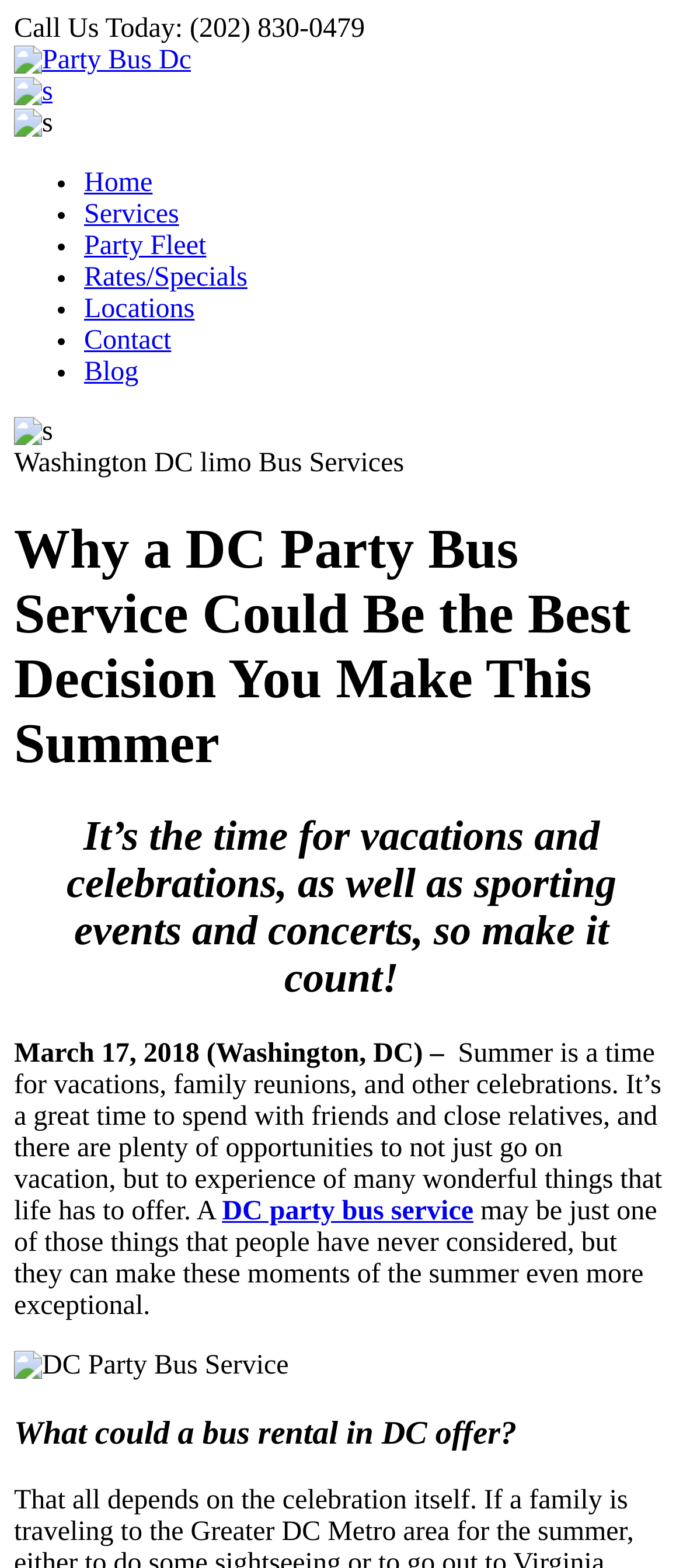What is the phone number to call for party bus services?
Answer the question with as much detail as you can, using the image as a reference.

The phone number can be found at the top of the webpage, next to the 'Call Us Today:' text.